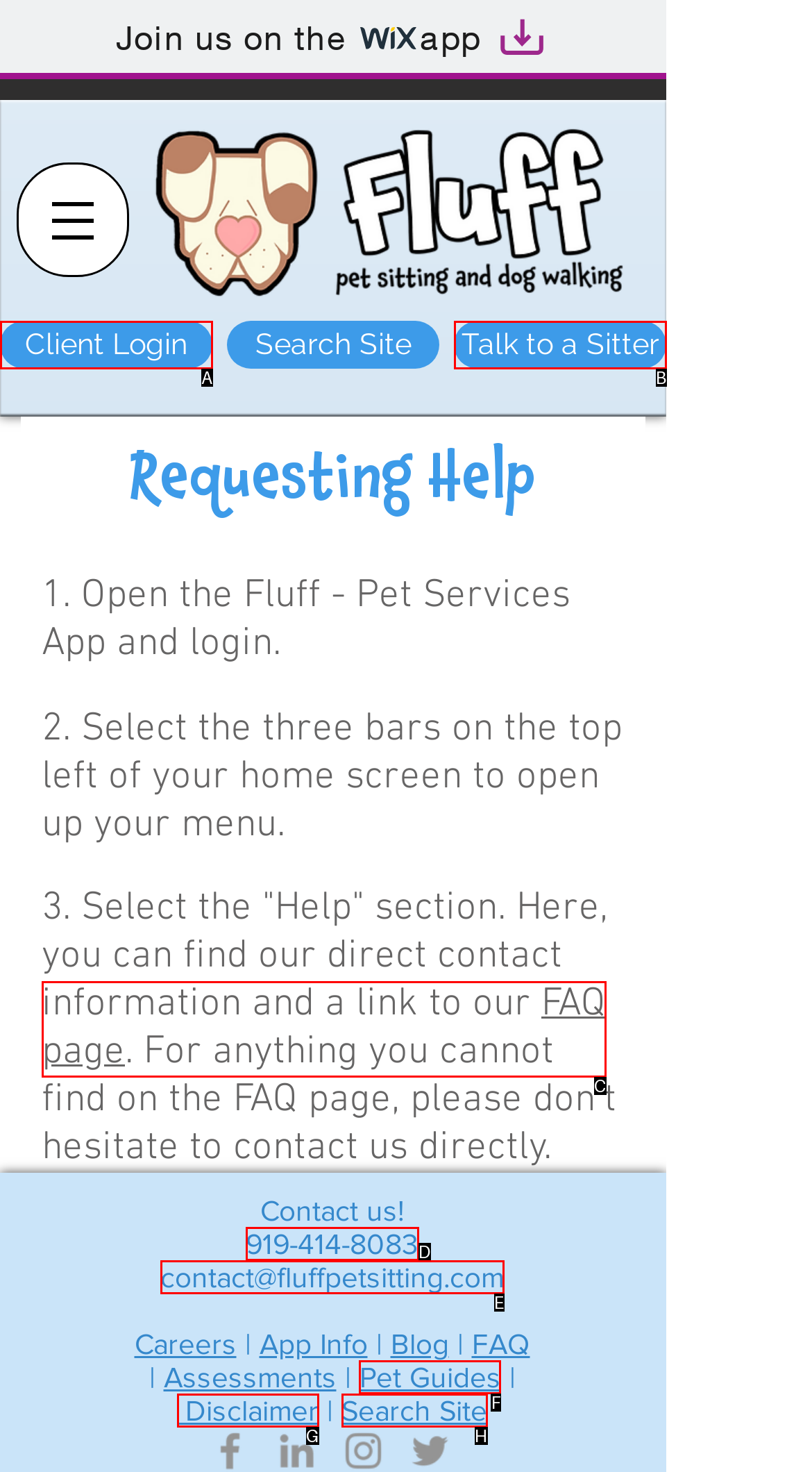From the description: Talk to a Sitter, select the HTML element that fits best. Reply with the letter of the appropriate option.

B